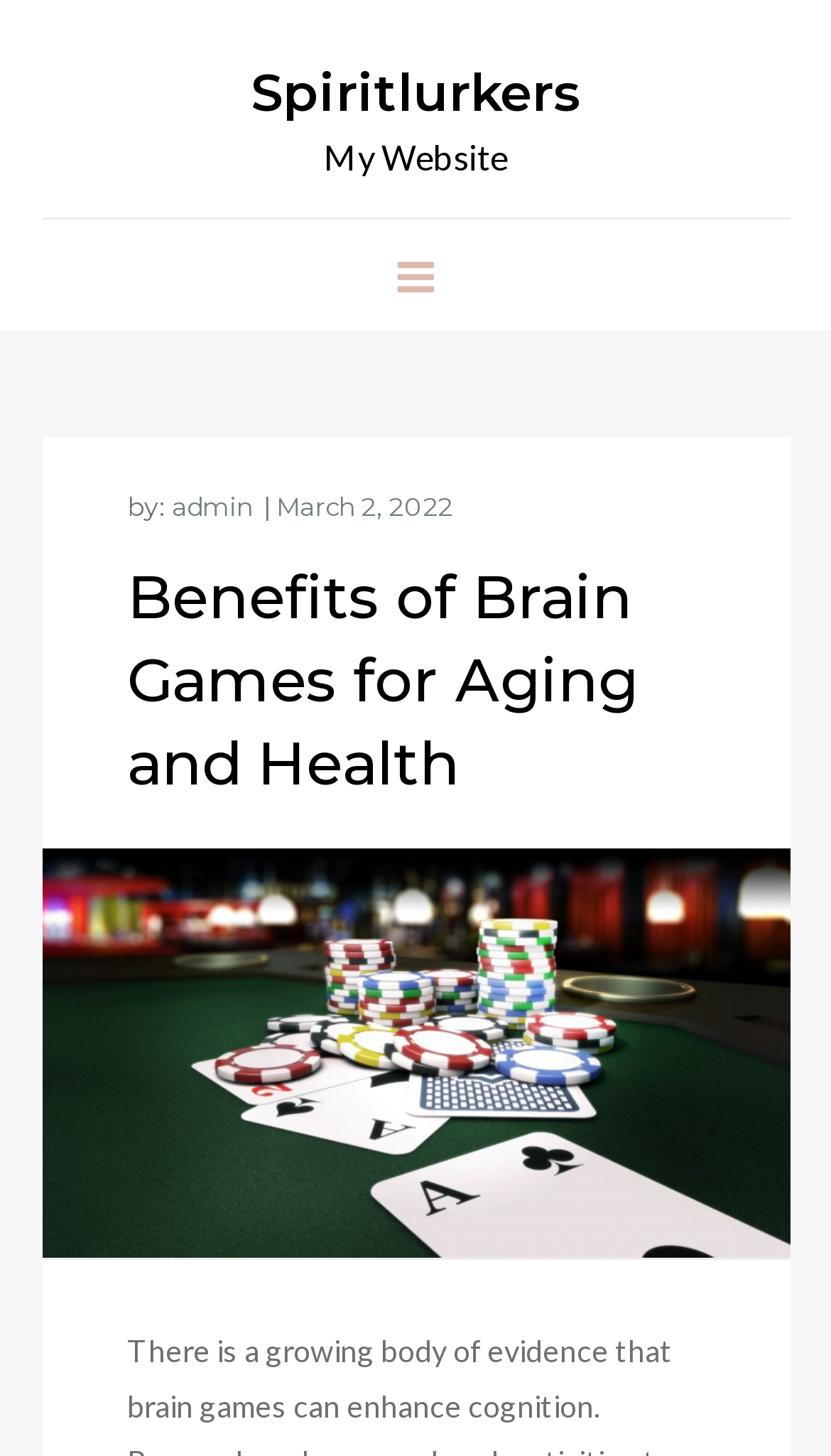Using the image as a reference, answer the following question in as much detail as possible:
What is the date of the article?

The date of the article can be found near the top of the webpage, where it says 'March 2, 2022' in a link format, which is likely the publication date of the article.